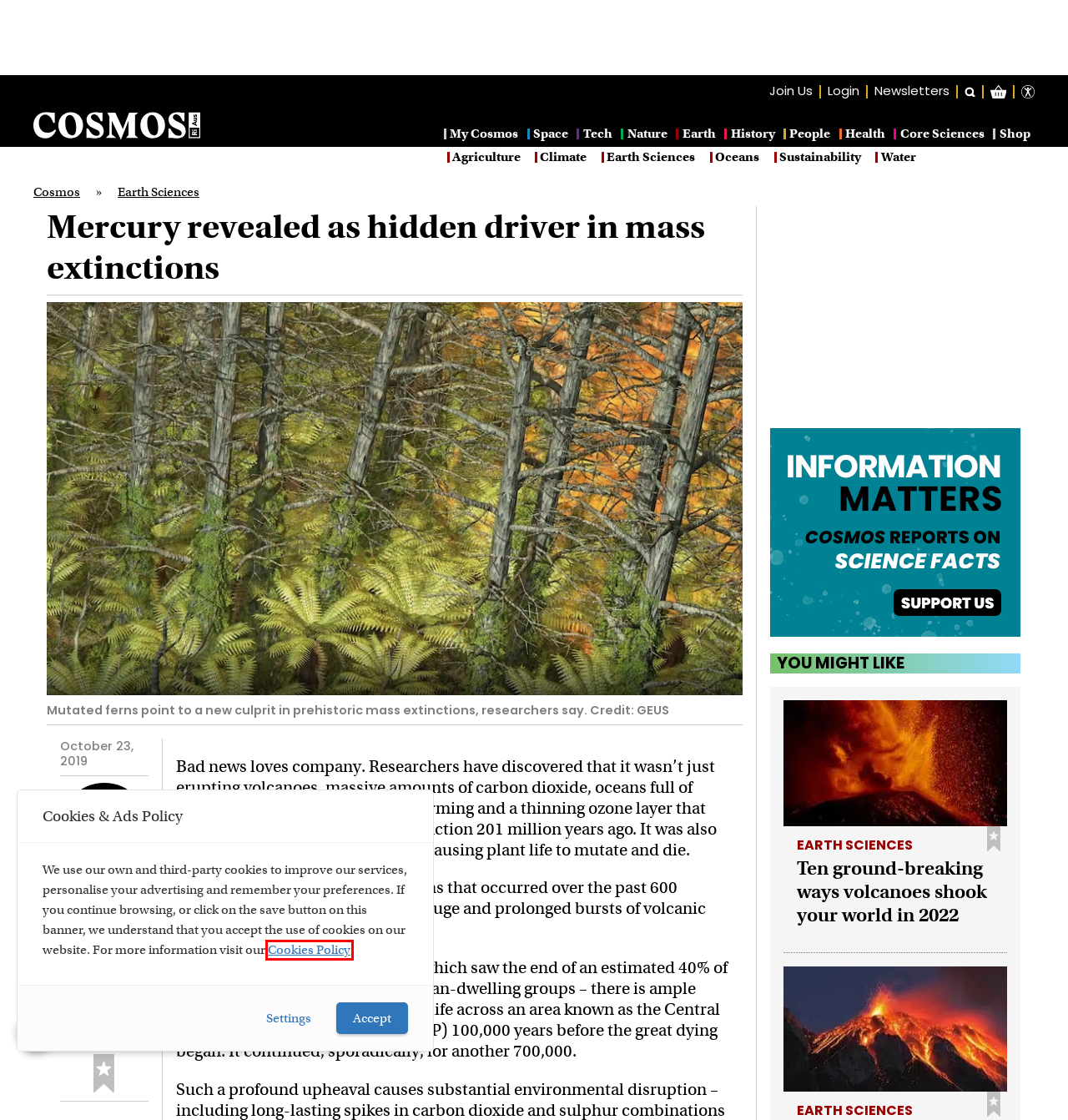You are provided with a screenshot of a webpage highlighting a UI element with a red bounding box. Choose the most suitable webpage description that matches the new page after clicking the element in the bounding box. Here are the candidates:
A. Agriculture arose from surplus, not hunger
B. Supervolcanoes: deadly for life, deadly for climate
C. People are flocking to see melting glaciers
D. Earth Sciences
E. Privacy Policy - Cosmos
F. Sustainability in the fashion industry: when you’re finished with fashion, where does it go?
G. Newsletter - Cosmos
H. Earth 2.0: same same, but better

E